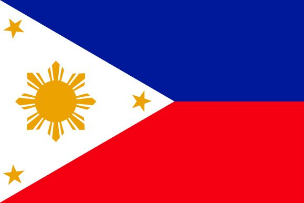How many geographical regions of the Philippines are represented by the stars?
Provide an in-depth and detailed answer to the question.

The three stars positioned within the white triangle of the Philippine flag represent the country's three main geographical regions: Luzon, Visayas, and Mindanao.